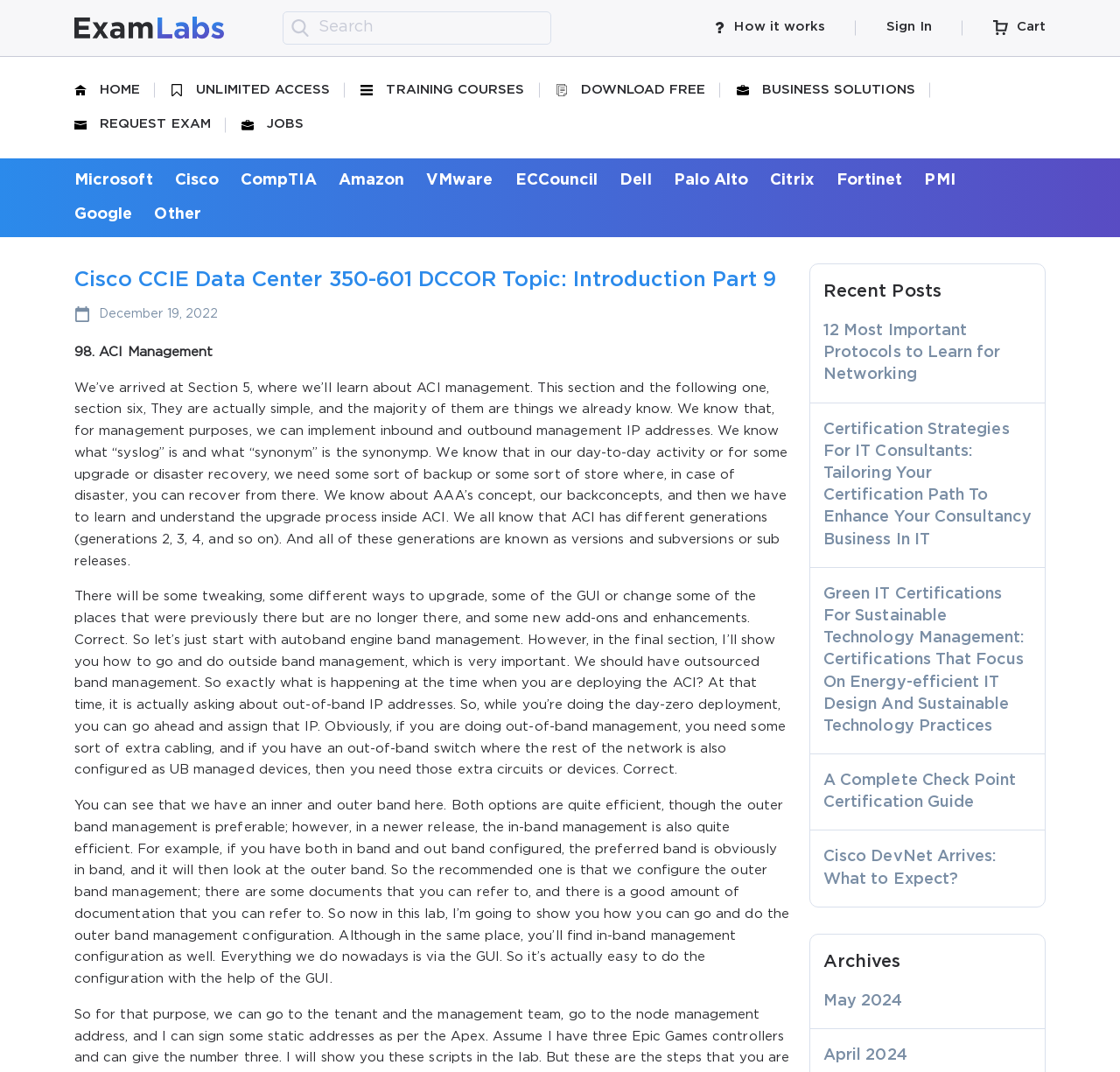Please specify the bounding box coordinates of the area that should be clicked to accomplish the following instruction: "Go to HOME page". The coordinates should consist of four float numbers between 0 and 1, i.e., [left, top, right, bottom].

[0.066, 0.074, 0.125, 0.094]